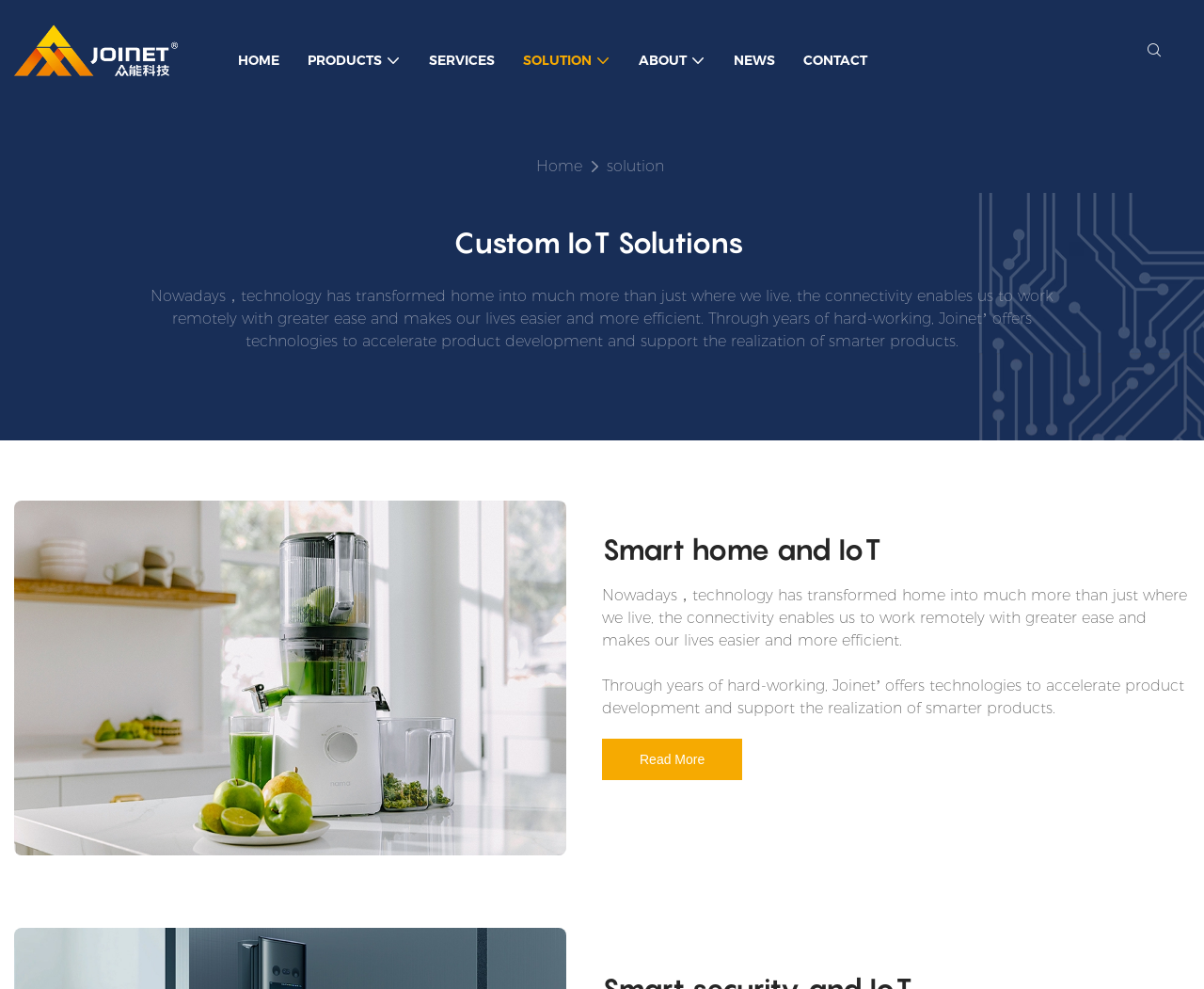Generate a thorough explanation of the webpage's elements.

This webpage is about Custom IoT Solutions, with a prominent heading "Custom IoT Solutions" at the top center of the page. Below the heading, there is a paragraph of text that describes how technology has transformed homes and how Joinet offers technologies to accelerate product development and support the realization of smarter products.

At the top of the page, there is a navigation menu with 7 links: "HOME", "PRODUCTS", "SERVICES", "SOLUTION", "ABOUT", "NEWS", and "CONTACT". These links are evenly spaced and aligned horizontally across the top of the page.

Below the navigation menu, there are two prominent links, "Home" and "solution", placed side by side in the middle of the page.

Further down the page, there is a section with a heading "Smart home and IoT" and a paragraph of text that repeats the same message as the top paragraph. Below this section, there is a "Read More" link.

At the bottom of the page, there is a link that spans almost the entire width of the page, but its text is not readable.

Overall, the webpage has a simple and clean layout, with a focus on promoting Custom IoT Solutions and Joinet's technologies.